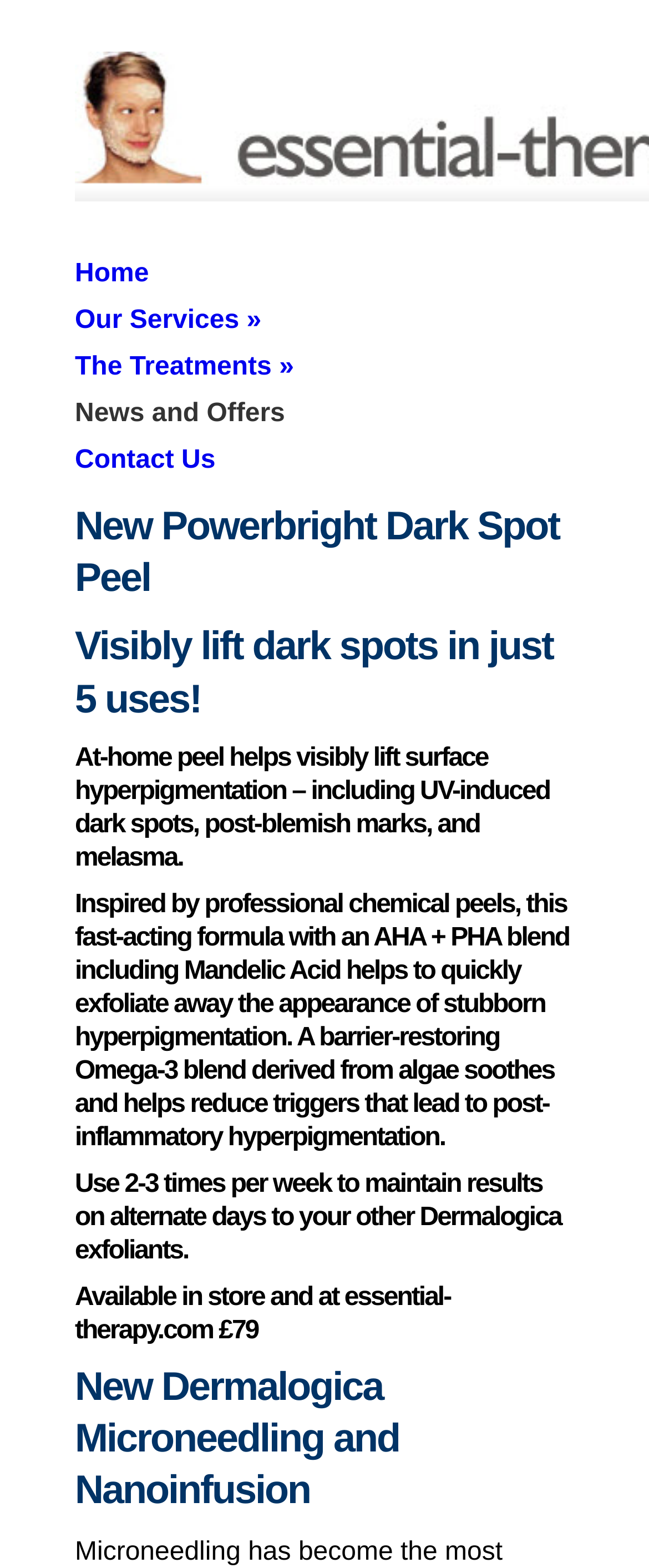What is the name of the therapy?
Based on the visual content, answer with a single word or a brief phrase.

Essential Therapy